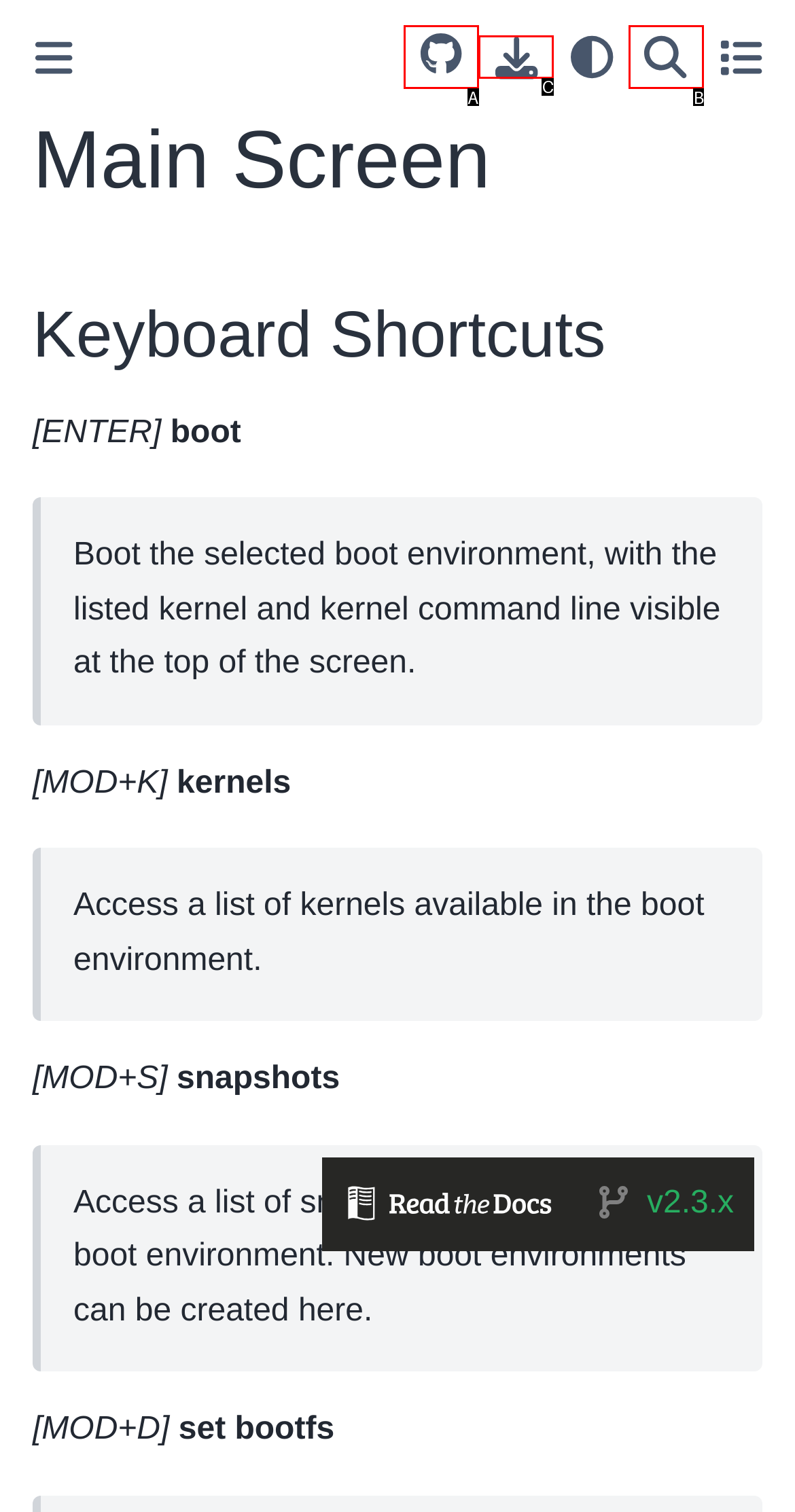From the given options, find the HTML element that fits the description: aria-label="Source repository". Reply with the letter of the chosen element.

A